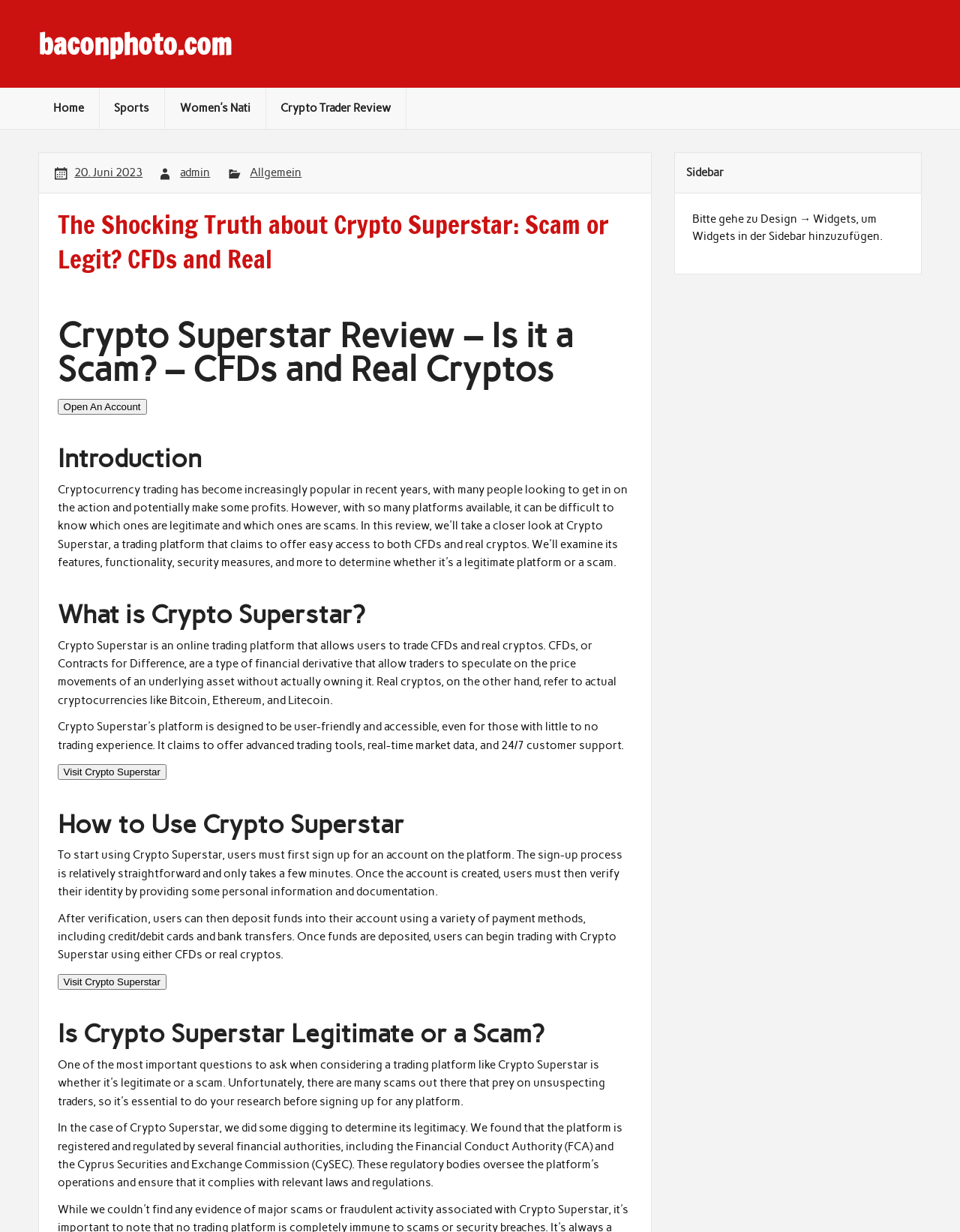Please determine the bounding box coordinates for the UI element described as: "Women’s Nati".

[0.172, 0.071, 0.276, 0.105]